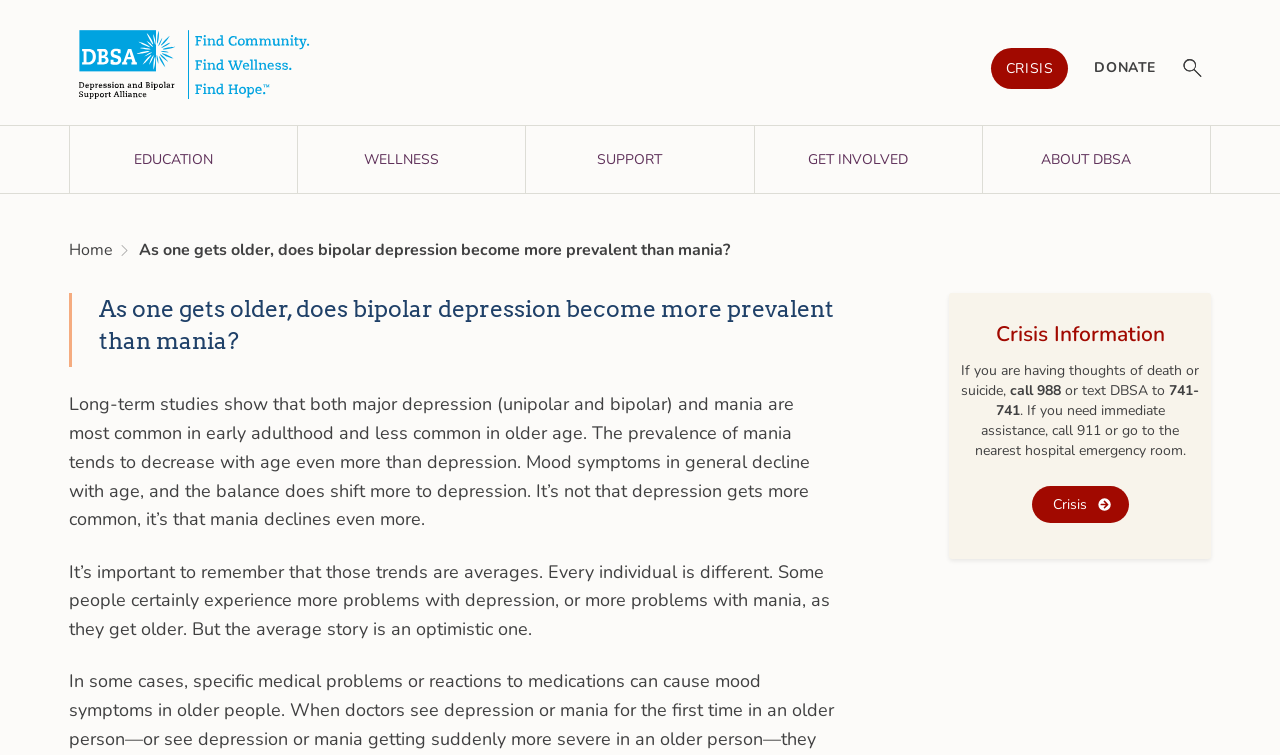Find the bounding box coordinates of the clickable element required to execute the following instruction: "Visit EDUCATION page". Provide the coordinates as four float numbers between 0 and 1, i.e., [left, top, right, bottom].

[0.054, 0.165, 0.233, 0.256]